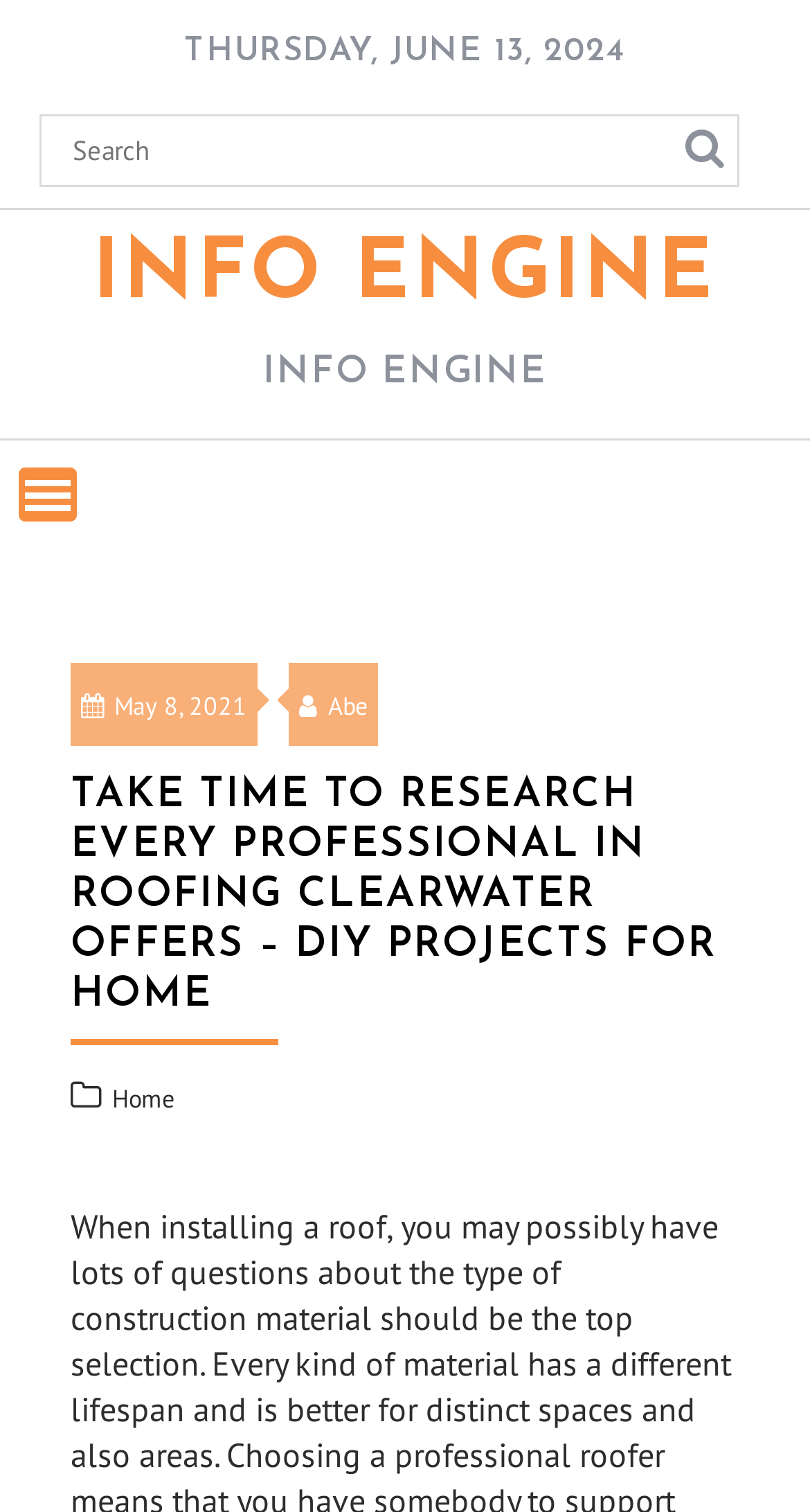What is the purpose of the textbox?
Based on the image, answer the question in a detailed manner.

I inferred the purpose of the textbox by its location and the button with a magnifying glass icon next to it, which is a common search icon. This suggests that the textbox is used for searching.